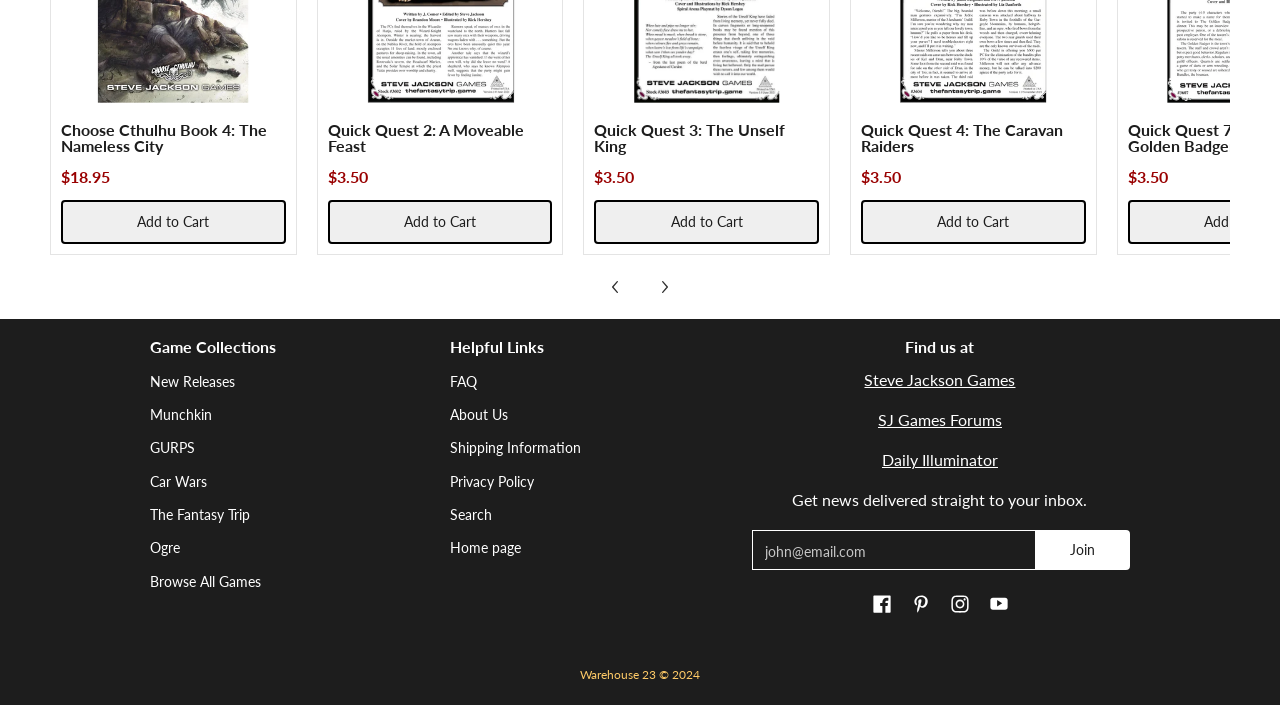Using the element description: "parent_node: Email name="contact[email]" placeholder="john@email.com"", determine the bounding box coordinates for the specified UI element. The coordinates should be four float numbers between 0 and 1, [left, top, right, bottom].

[0.588, 0.752, 0.81, 0.809]